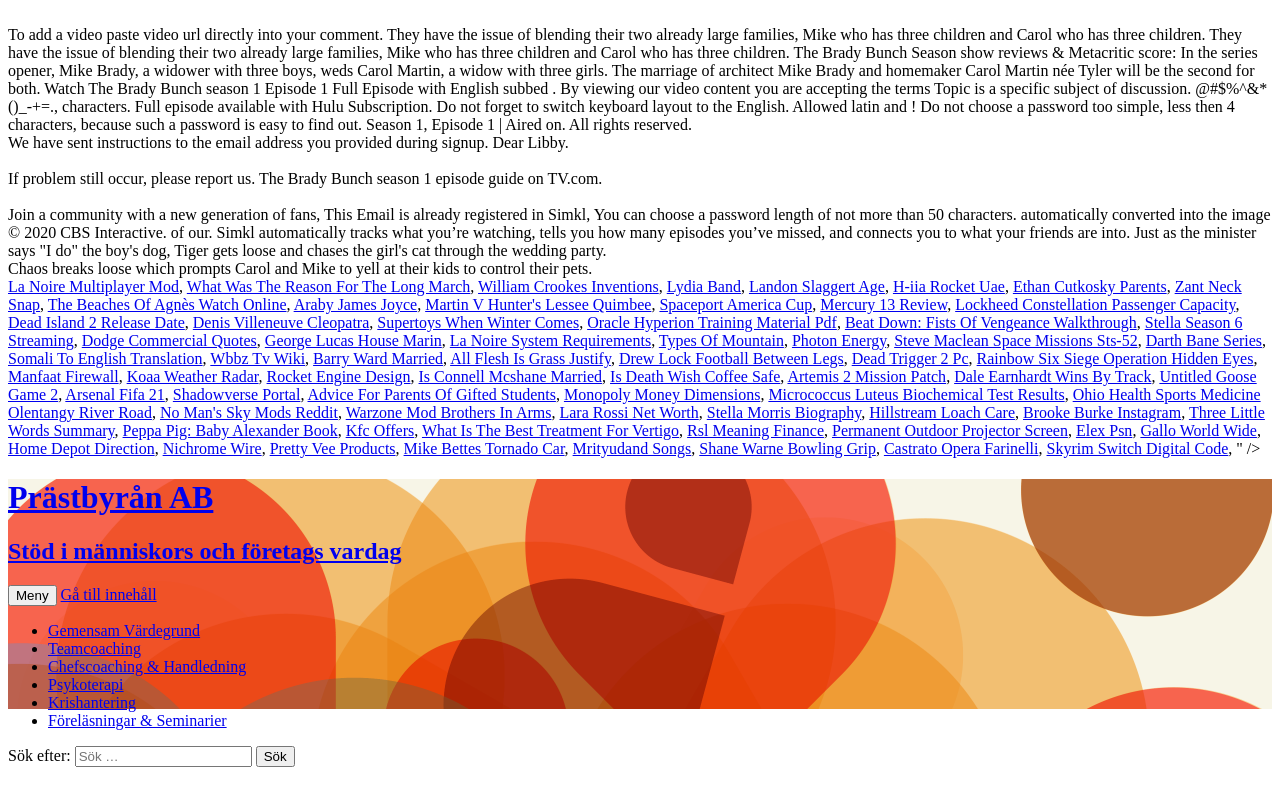From the screenshot, find the bounding box of the UI element matching this description: "Araby James Joyce". Supply the bounding box coordinates in the form [left, top, right, bottom], each a float between 0 and 1.

[0.229, 0.374, 0.326, 0.396]